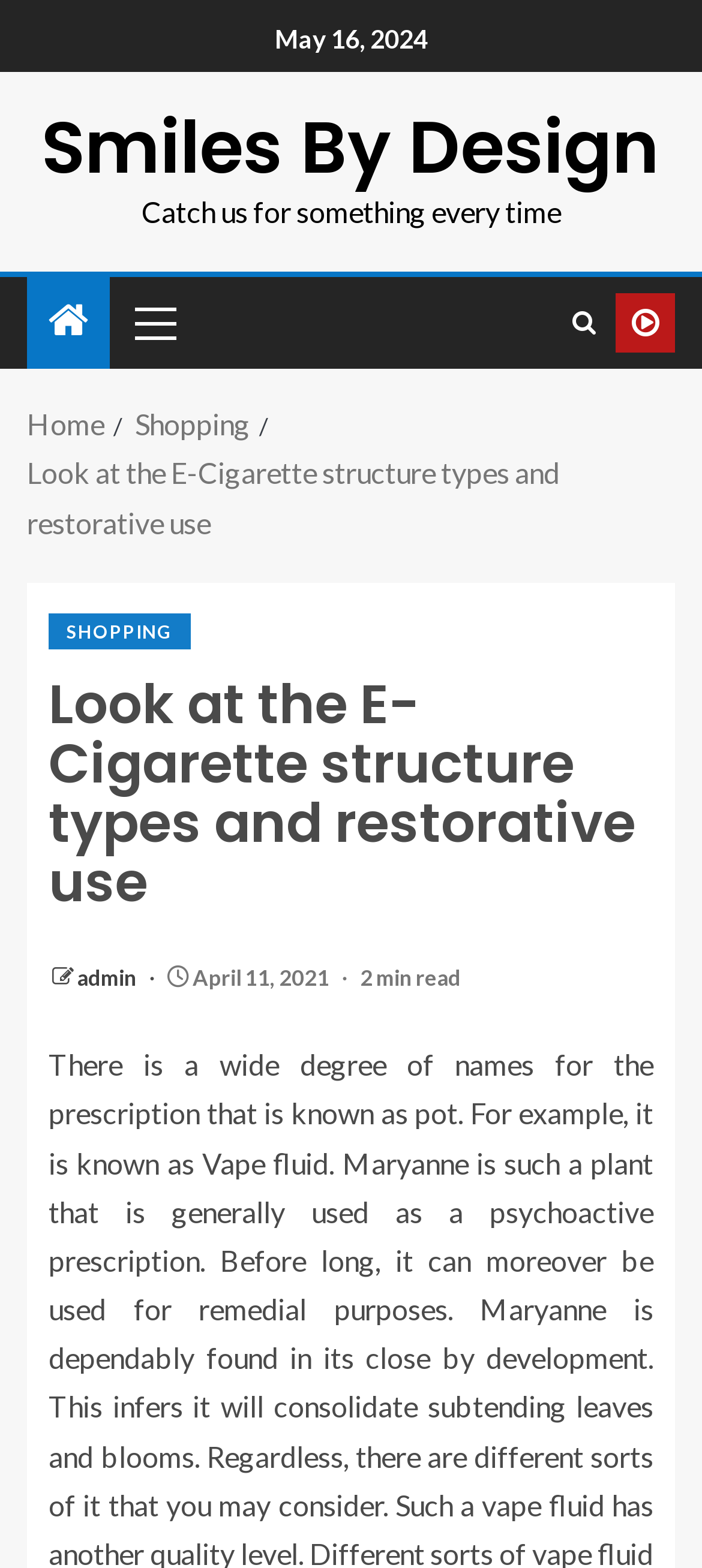How many navigation links are in the breadcrumbs?
Based on the screenshot, provide a one-word or short-phrase response.

3